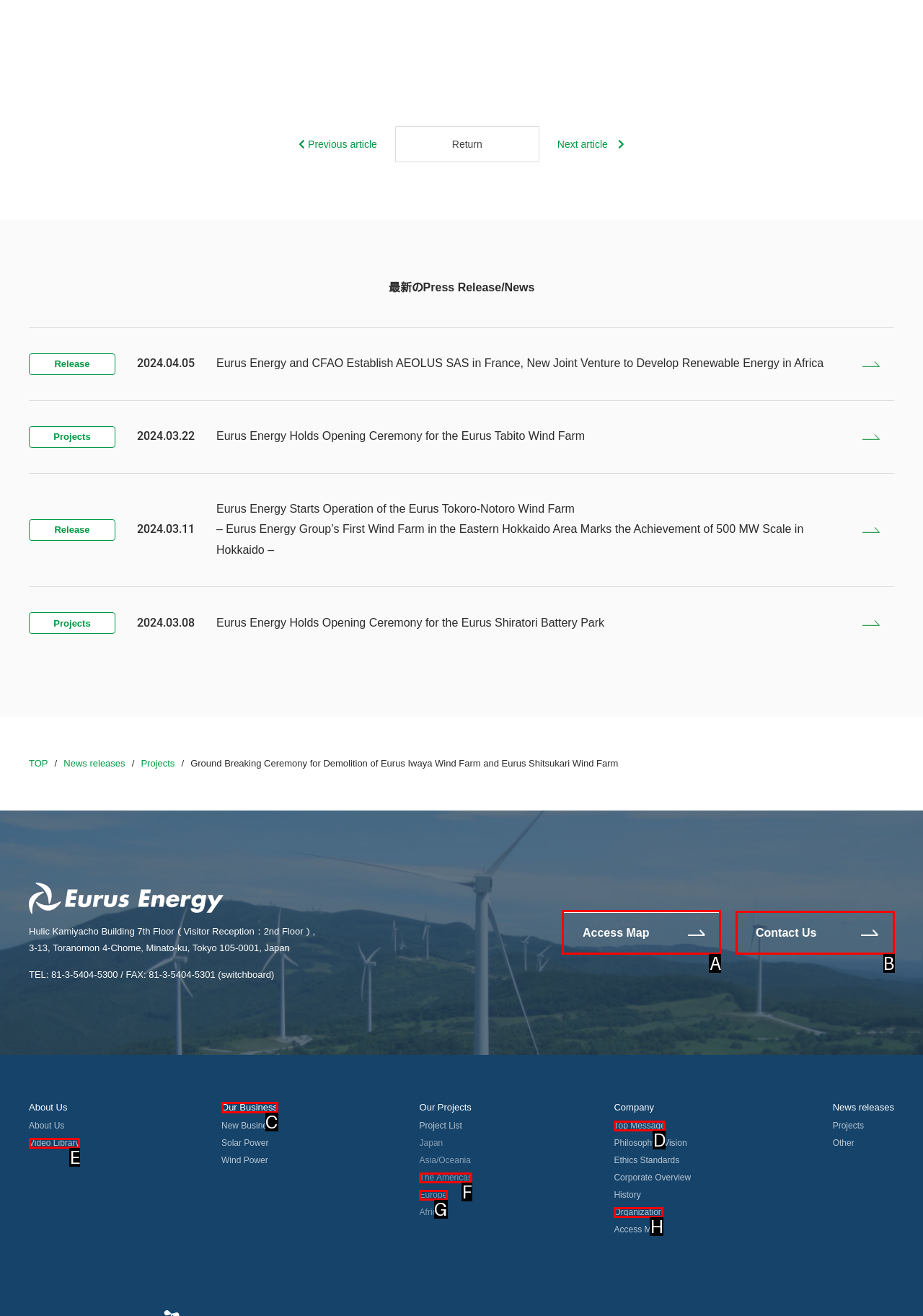Tell me which one HTML element I should click to complete the following task: Check the access map Answer with the option's letter from the given choices directly.

A